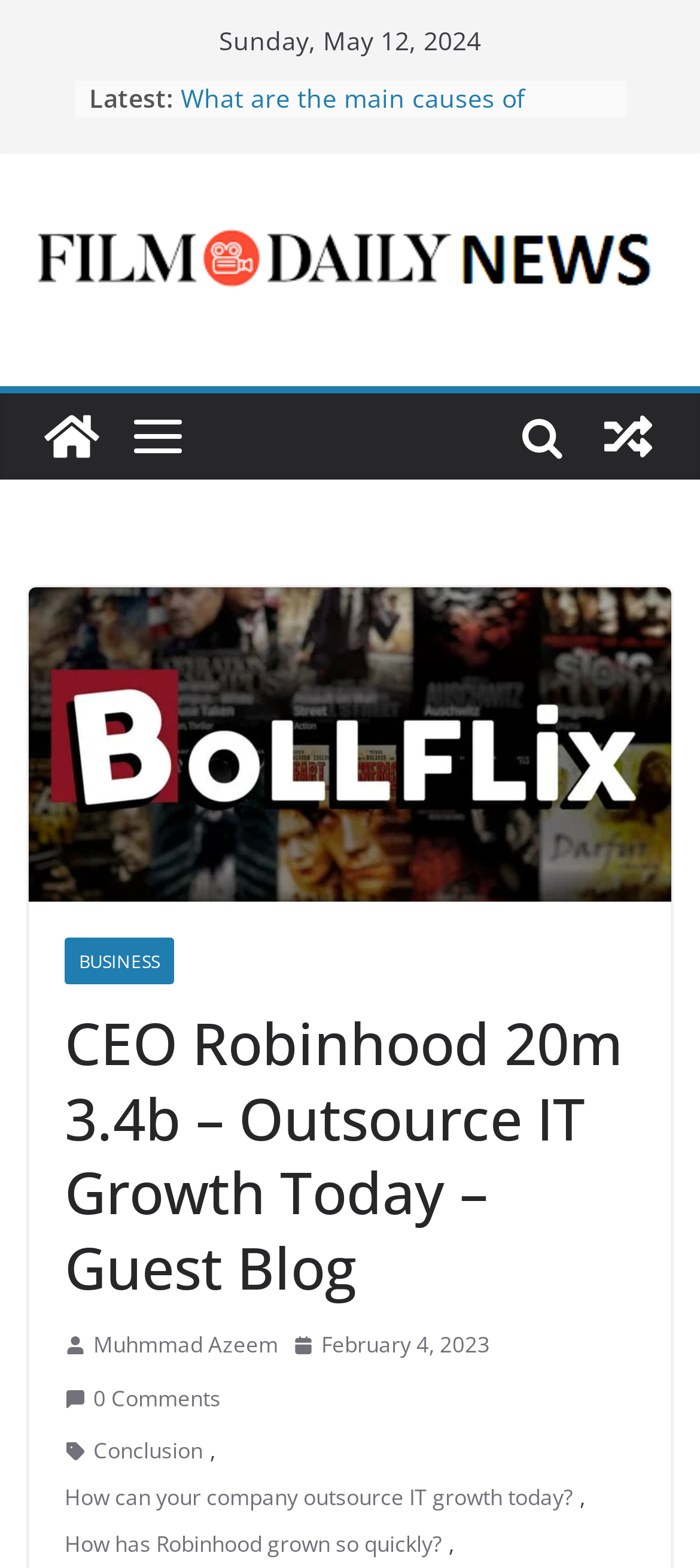What is the date of the latest article?
Please provide a full and detailed response to the question.

I found the date of the latest article by looking at the top of the webpage, where it says 'Sunday, May 12, 2024' in a static text element.